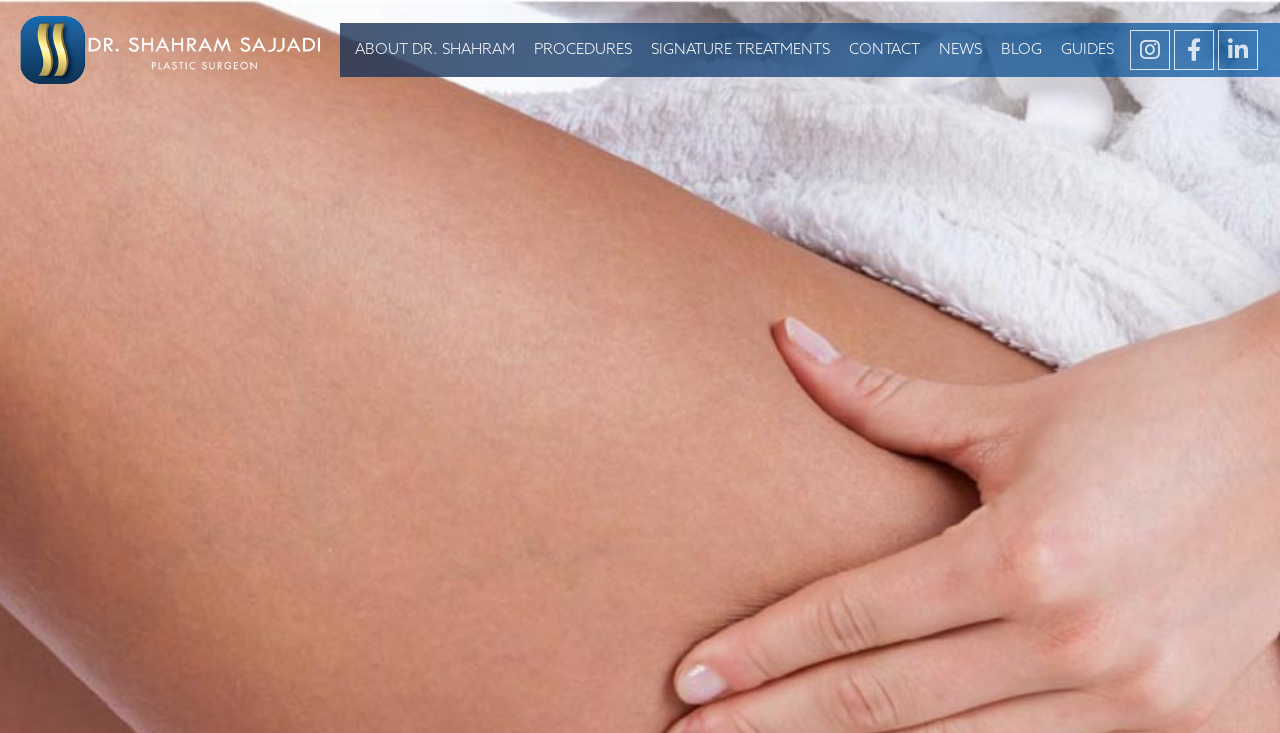Identify the bounding box for the element characterized by the following description: "Contact".

None